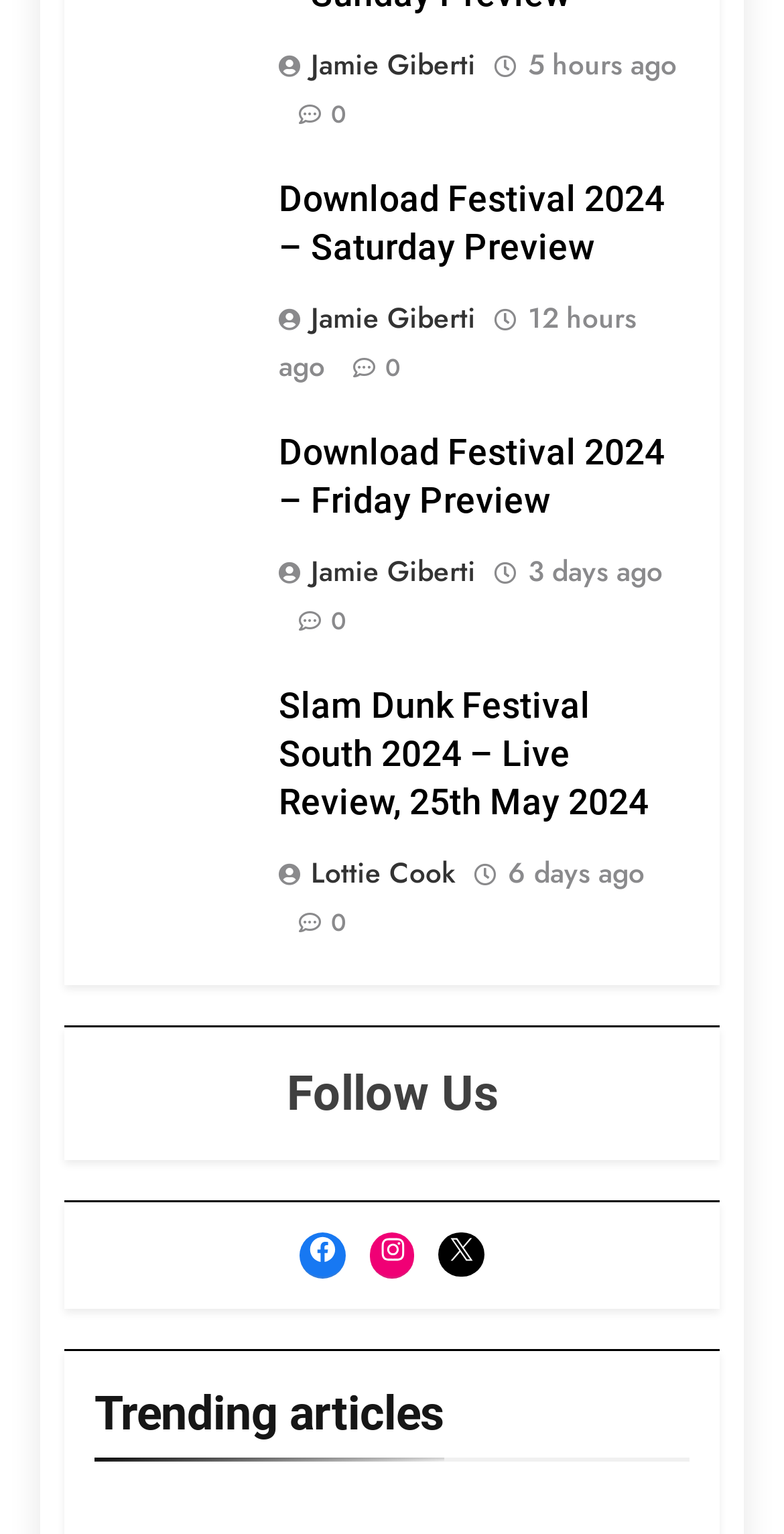Please determine the bounding box coordinates of the area that needs to be clicked to complete this task: 'Check the post by Jamie Giberti'. The coordinates must be four float numbers between 0 and 1, formatted as [left, top, right, bottom].

[0.355, 0.194, 0.624, 0.22]